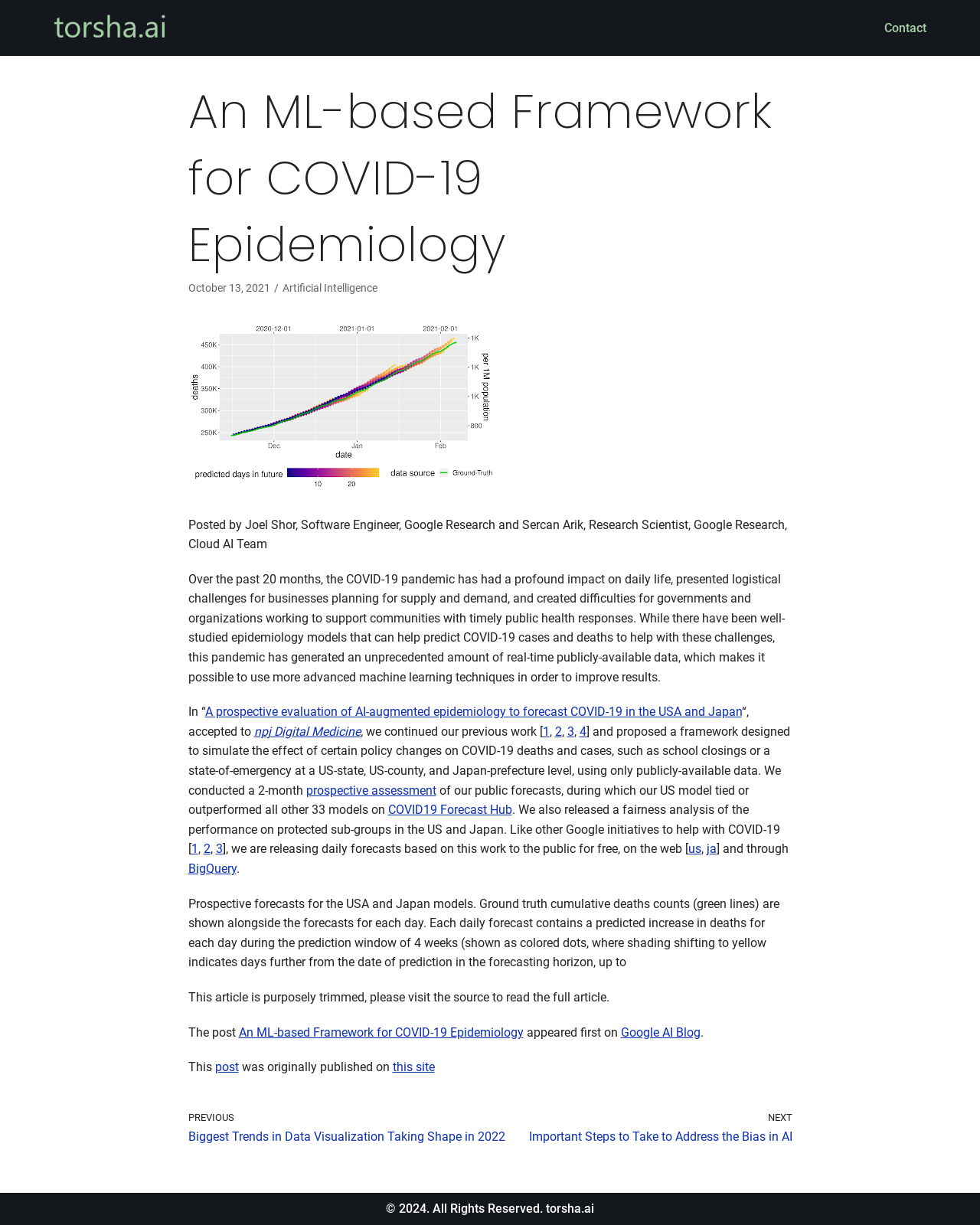Offer an in-depth caption of the entire webpage.

This webpage is about an ML-based framework for COVID-19 epidemiology. At the top, there is a navigation menu with a "Skip to content" link and a "Primary Menu" with a "Contact" link. Below the navigation menu, there is a main content area with an article about the framework.

The article has a heading "An ML-based Framework for COVID-19 Epidemiology" and a time stamp "October 13, 2021". The authors of the article are Joel Shor and Sercan Arik from Google Research and Cloud AI Team. The article discusses how the COVID-19 pandemic has generated an unprecedented amount of real-time publicly-available data, which can be used to improve epidemiology models with machine learning techniques.

The article is divided into several paragraphs, with links to related research papers and websites, such as "npj Digital Medicine" and "COVID19 Forecast Hub". There are also links to daily forecasts for the USA and Japan, available on the web and through BigQuery.

At the bottom of the article, there is a note that the article is trimmed and the reader should visit the source to read the full article. Below the article, there are links to previous and next posts, "Biggest Trends in Data Visualization Taking Shape in 2022" and "Important Steps to Take to Address the Bias in AI", respectively. Finally, at the very bottom of the page, there is a copyright notice "© 2024. All Rights Reserved. torsha.ai".